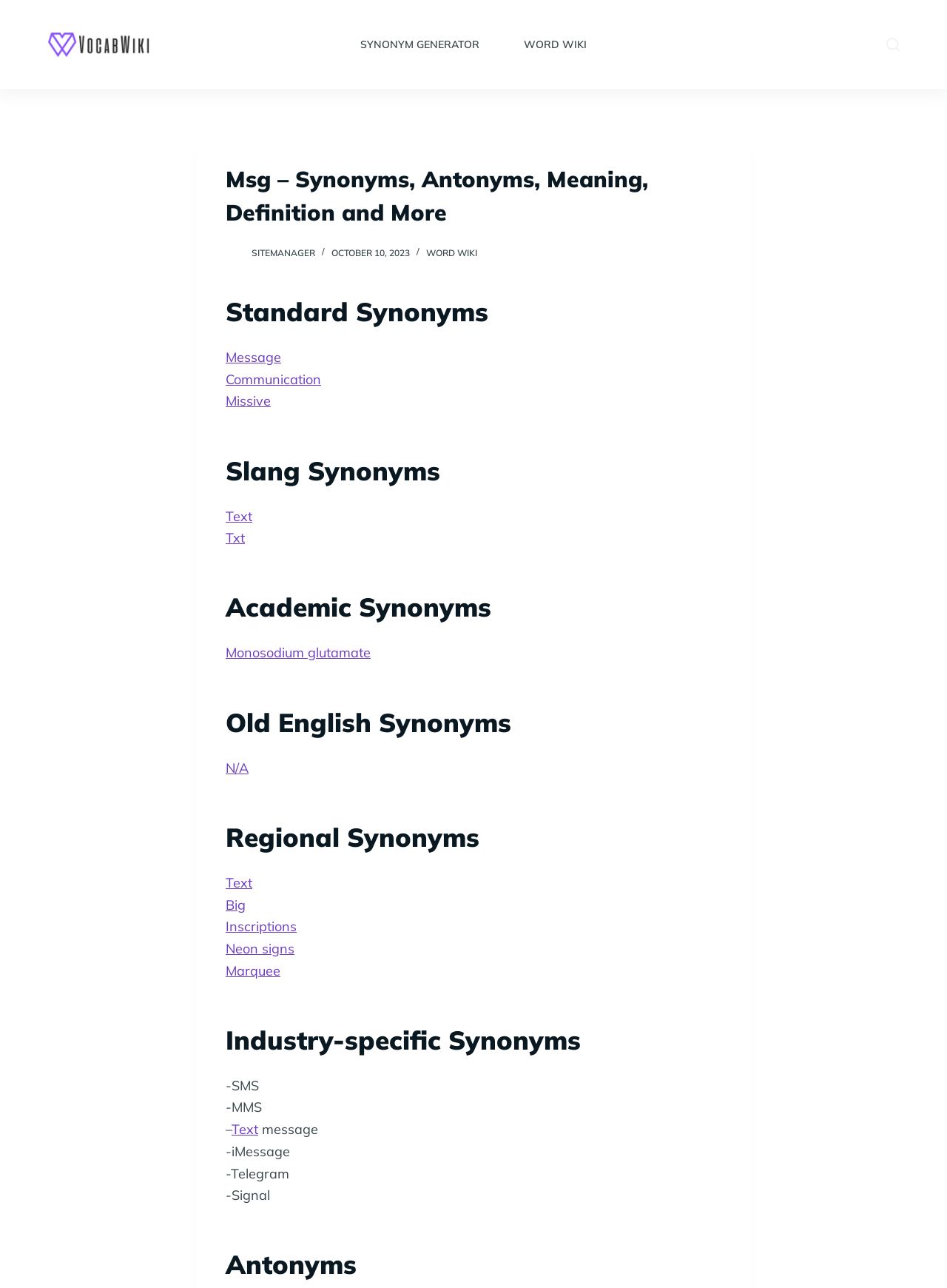Locate the bounding box coordinates of the element to click to perform the following action: 'Explore the Msg synonyms'. The coordinates should be given as four float values between 0 and 1, in the form of [left, top, right, bottom].

[0.238, 0.271, 0.297, 0.284]